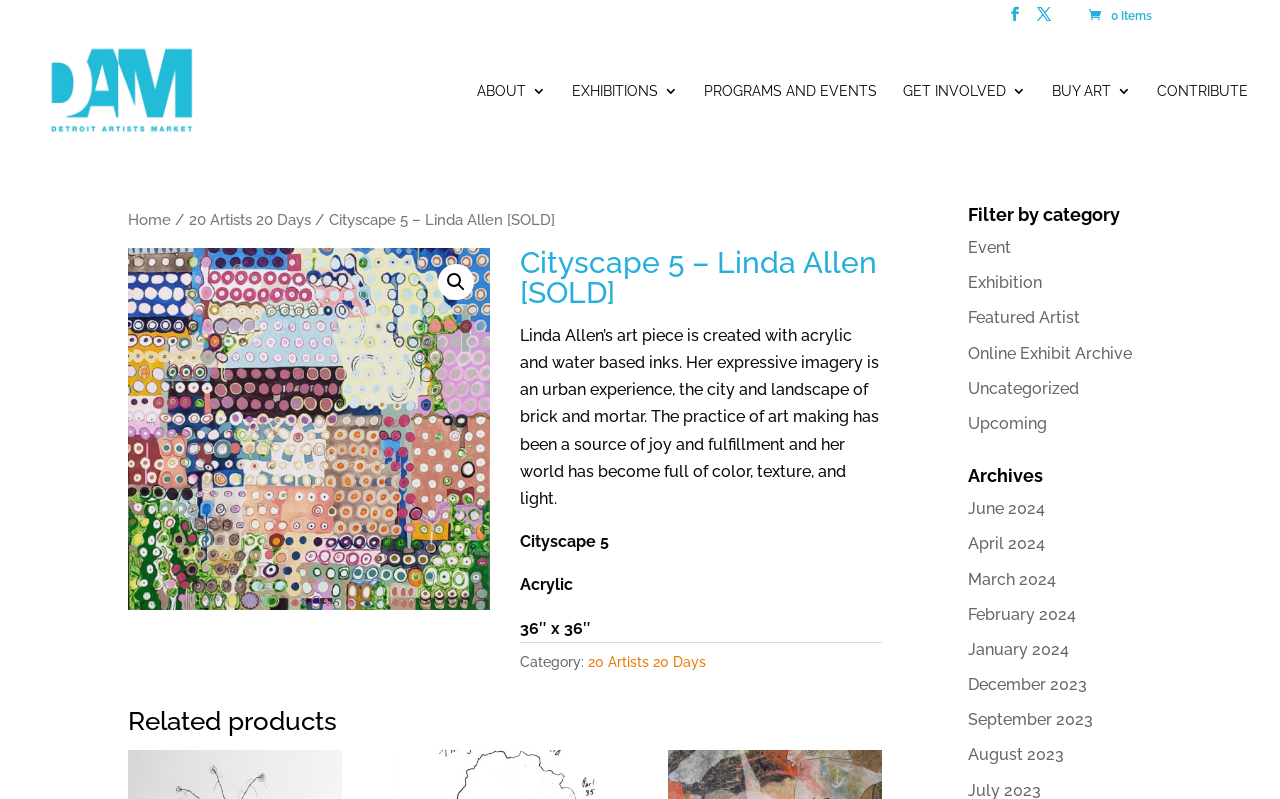What is the name of the artist?
Please answer using one word or phrase, based on the screenshot.

Linda Allen